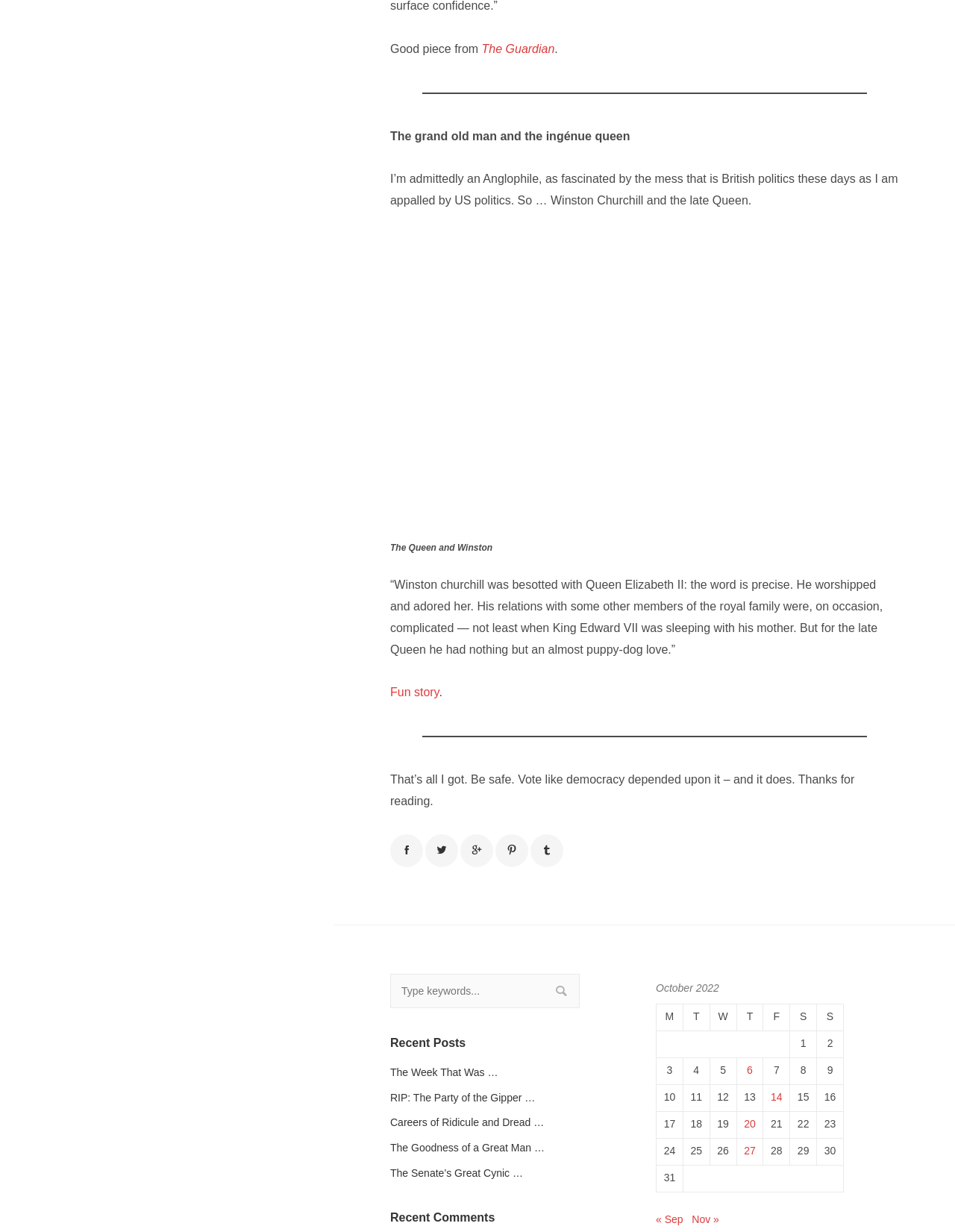Pinpoint the bounding box coordinates for the area that should be clicked to perform the following instruction: "Click the 'Fun story' link".

[0.409, 0.557, 0.46, 0.567]